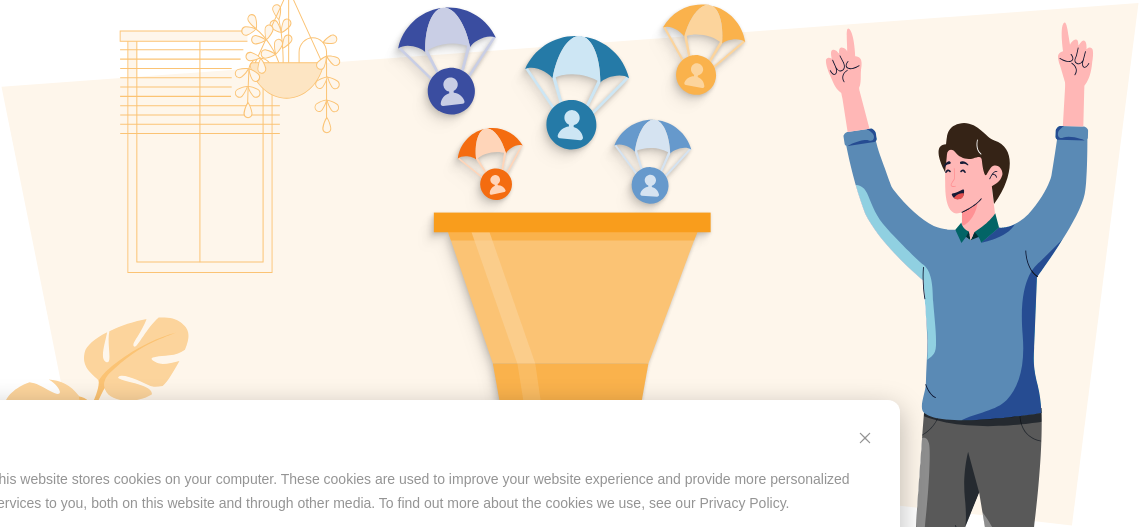With reference to the image, please provide a detailed answer to the following question: What does the orange pot represent?

The large orange pot in the image serves as a metaphor for the funnel that captures leads, where the cartoon people from the parachutes are being collected, illustrating the concept of converting visitors into potential customers in a marketing context.